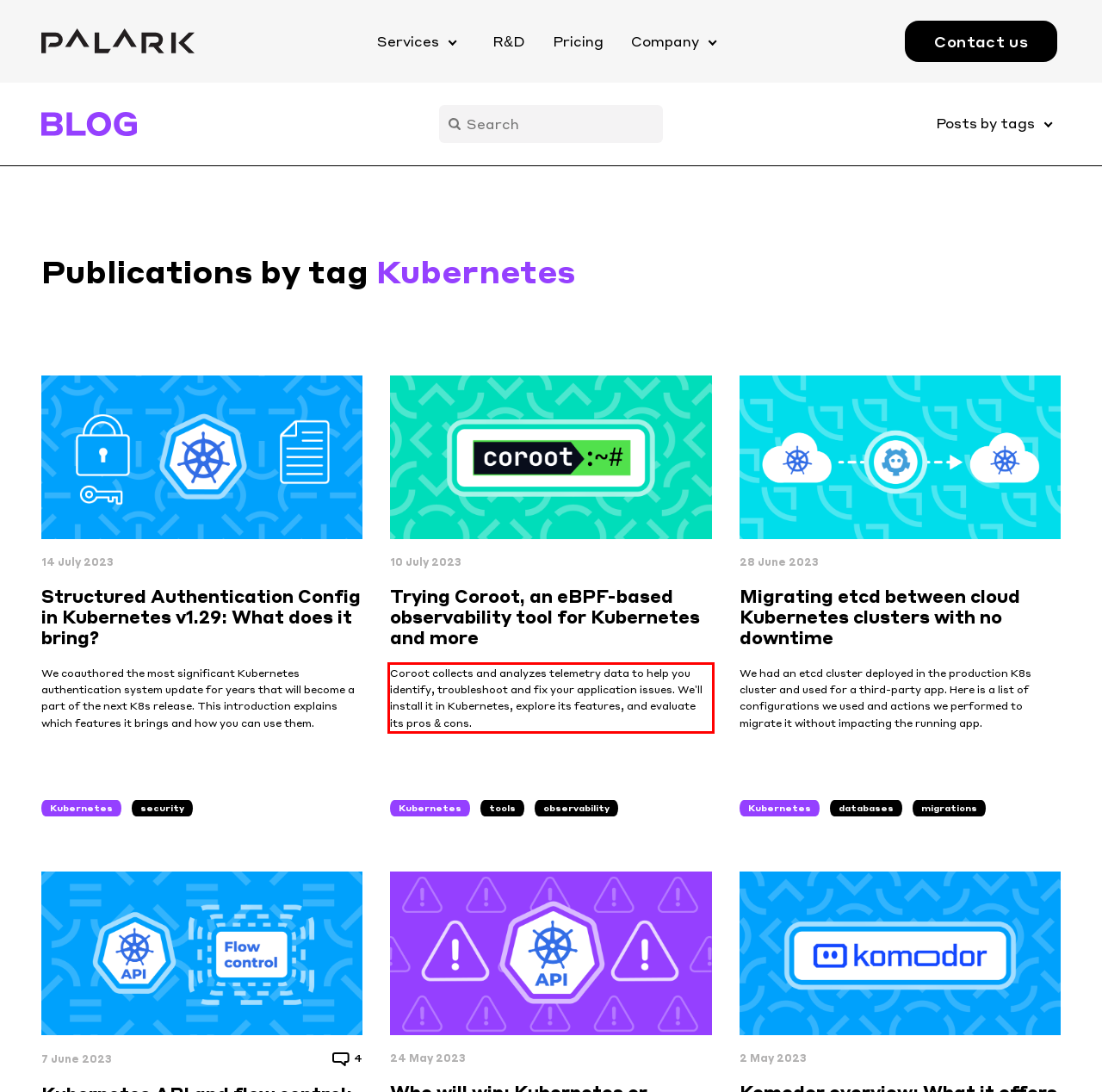Using the provided screenshot of a webpage, recognize and generate the text found within the red rectangle bounding box.

Coroot collects and analyzes telemetry data to help you identify, troubleshoot and fix your application issues. We'll install it in Kubernetes, explore its features, and evaluate its pros & cons.